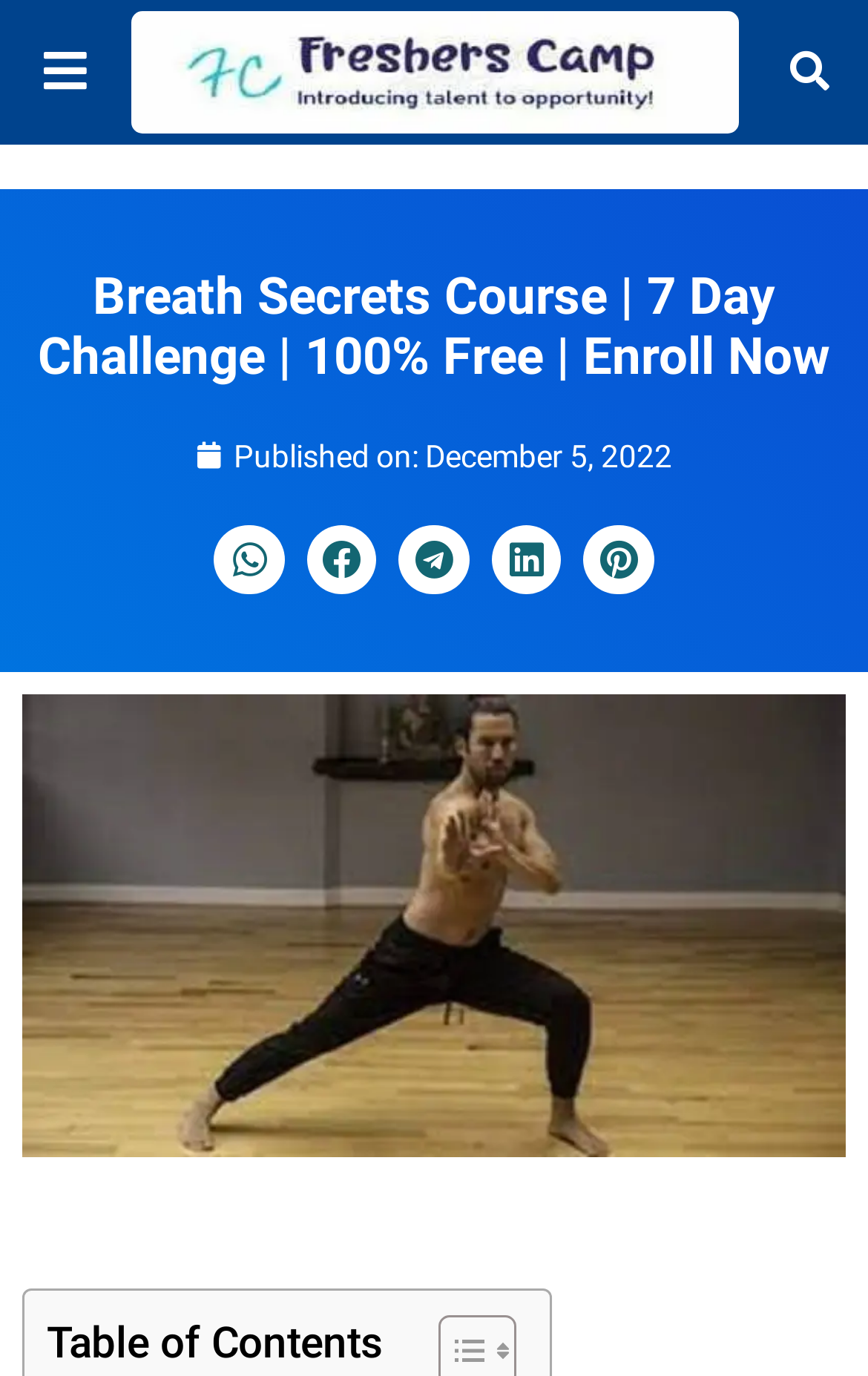Detail the features and information presented on the webpage.

The webpage is about the "Breath Secrets Course" and its 7-day challenge, which is 100% free to enroll. At the top left corner, there is a "Menu Toggle" button. Next to it, on the top center, is a link to "fresherscamp" accompanied by an image. On the top right corner, there is a search bar with a "Search" button.

Below the search bar, the main heading "Breath Secrets Course | 7 Day Challenge | 100% Free | Enroll Now" is prominently displayed. Underneath the heading, there is a link indicating that the content was "Published on: December 5, 2022".

To the right of the publication date, there are five social media sharing buttons: "Share on whatsapp", "Share on facebook", "Share on telegram", "Share on linkedin", and "Share on pinterest". These buttons are aligned horizontally.

The main content of the webpage is an image related to the "Breath Secrets Course", which takes up most of the page. At the bottom of the image, there is a "Table of Contents" section with two small images on either side.